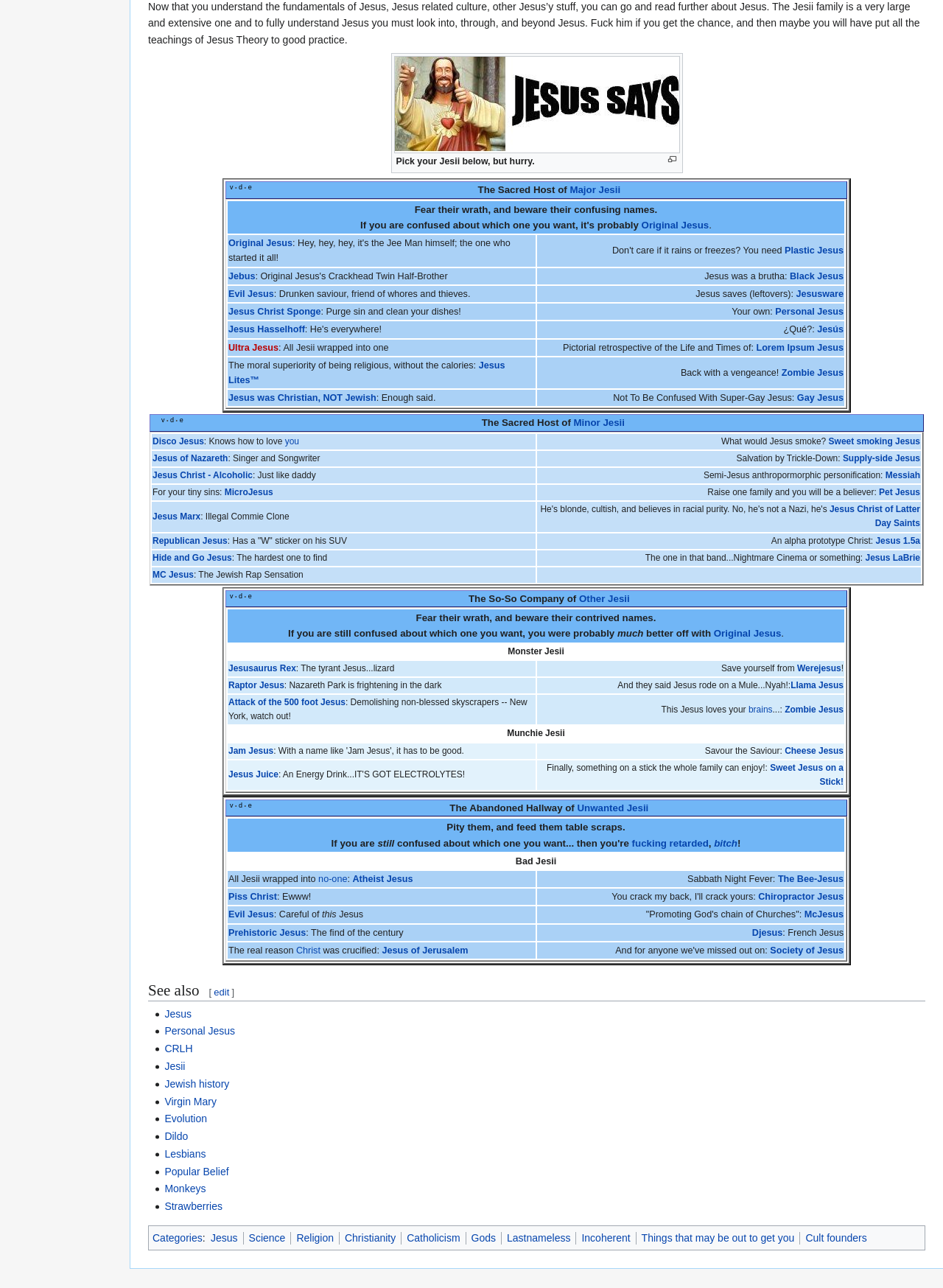How many types of Jesus are listed?
Answer the question with a detailed explanation, including all necessary information.

The webpage contains a table with multiple rows, each representing a different type of Jesus. There are at least 15 different types of Jesus listed, including Original Jesus, Plastic Jesus, Jebus, and Zombie Jesus, among others.